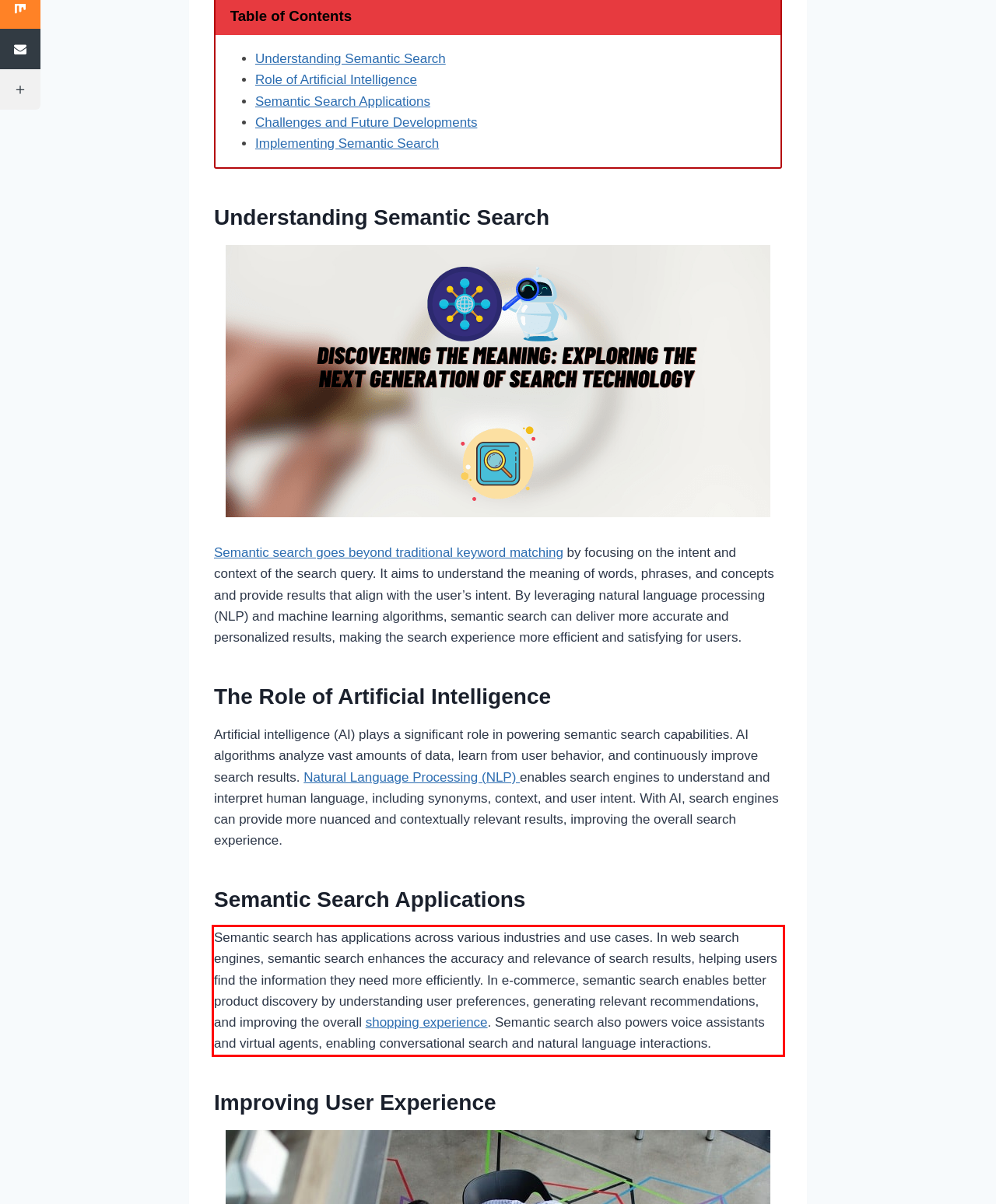You are provided with a screenshot of a webpage that includes a UI element enclosed in a red rectangle. Extract the text content inside this red rectangle.

Semantic search has applications across various industries and use cases. In web search engines, semantic search enhances the accuracy and relevance of search results, helping users find the information they need more efficiently. In e-commerce, semantic search enables better product discovery by understanding user preferences, generating relevant recommendations, and improving the overall shopping experience. Semantic search also powers voice assistants and virtual agents, enabling conversational search and natural language interactions.